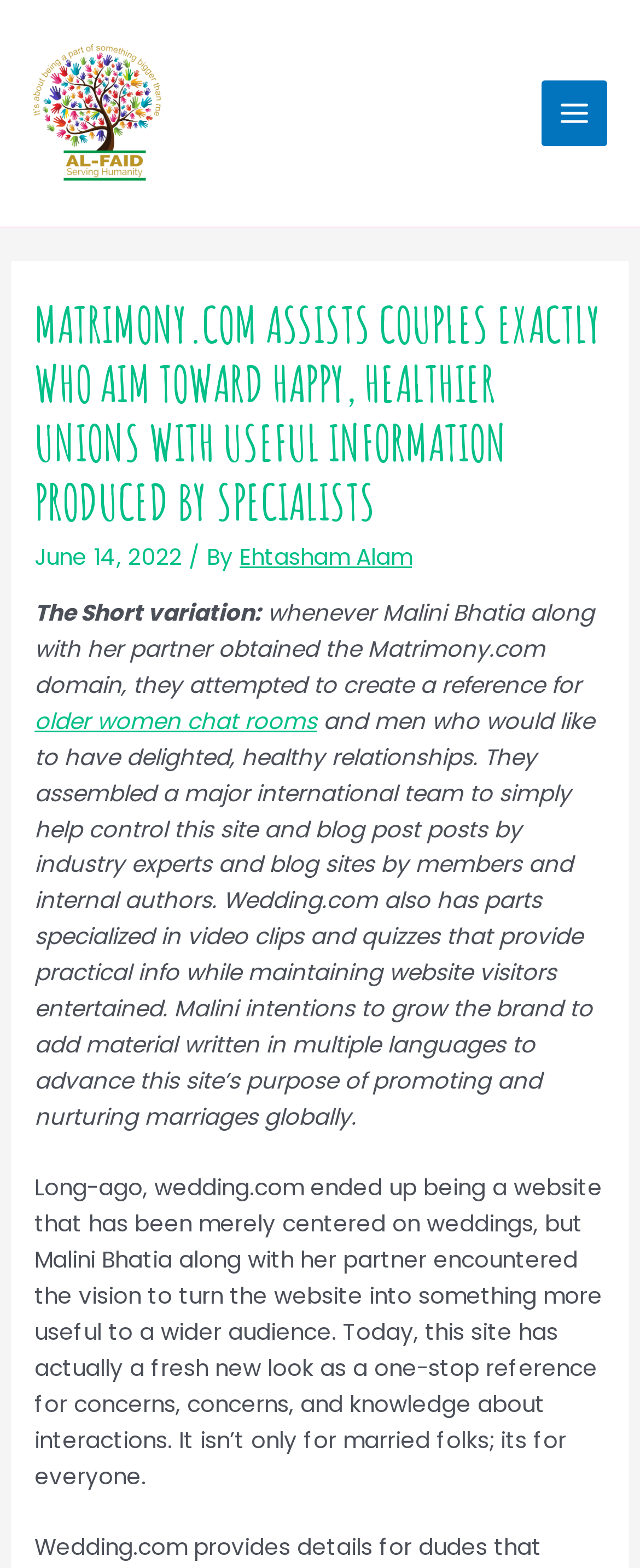Please specify the bounding box coordinates in the format (top-left x, top-left y, bottom-right x, bottom-right y), with values ranging from 0 to 1. Identify the bounding box for the UI component described as follows: parent_node: Search for:

None